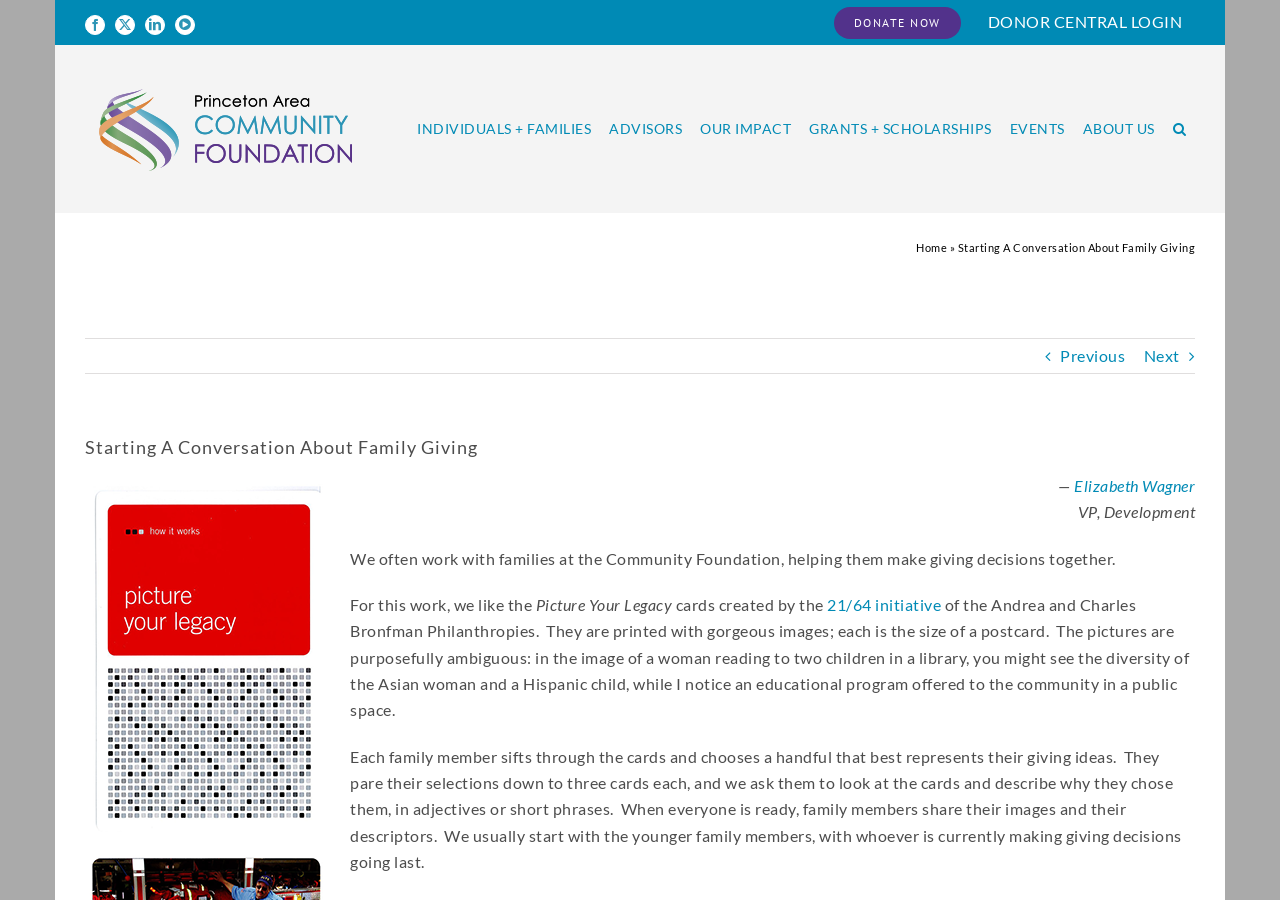Determine the coordinates of the bounding box for the clickable area needed to execute this instruction: "Click the Facebook link".

[0.066, 0.017, 0.082, 0.039]